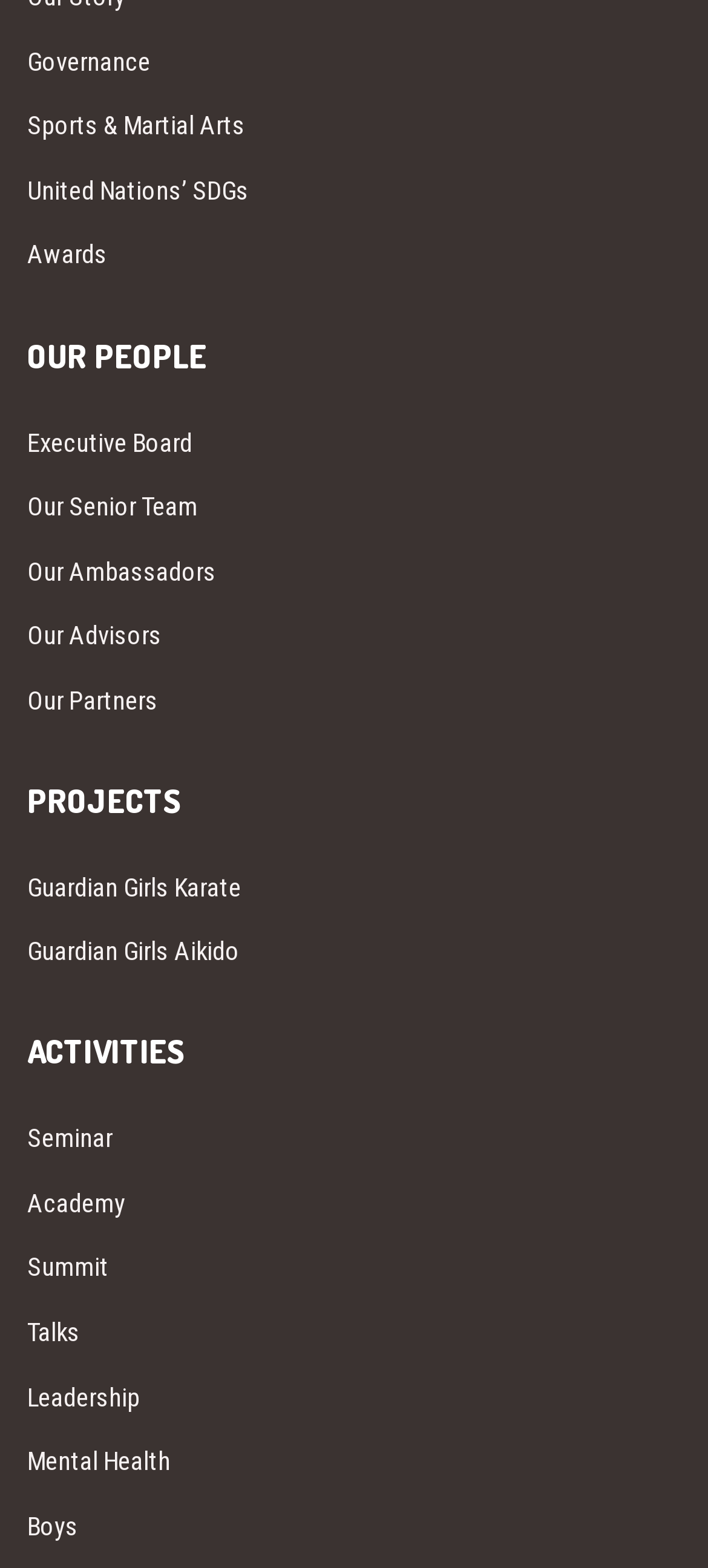Locate the bounding box coordinates of the area where you should click to accomplish the instruction: "Learn about Guardian Girls Karate".

[0.038, 0.546, 0.962, 0.587]